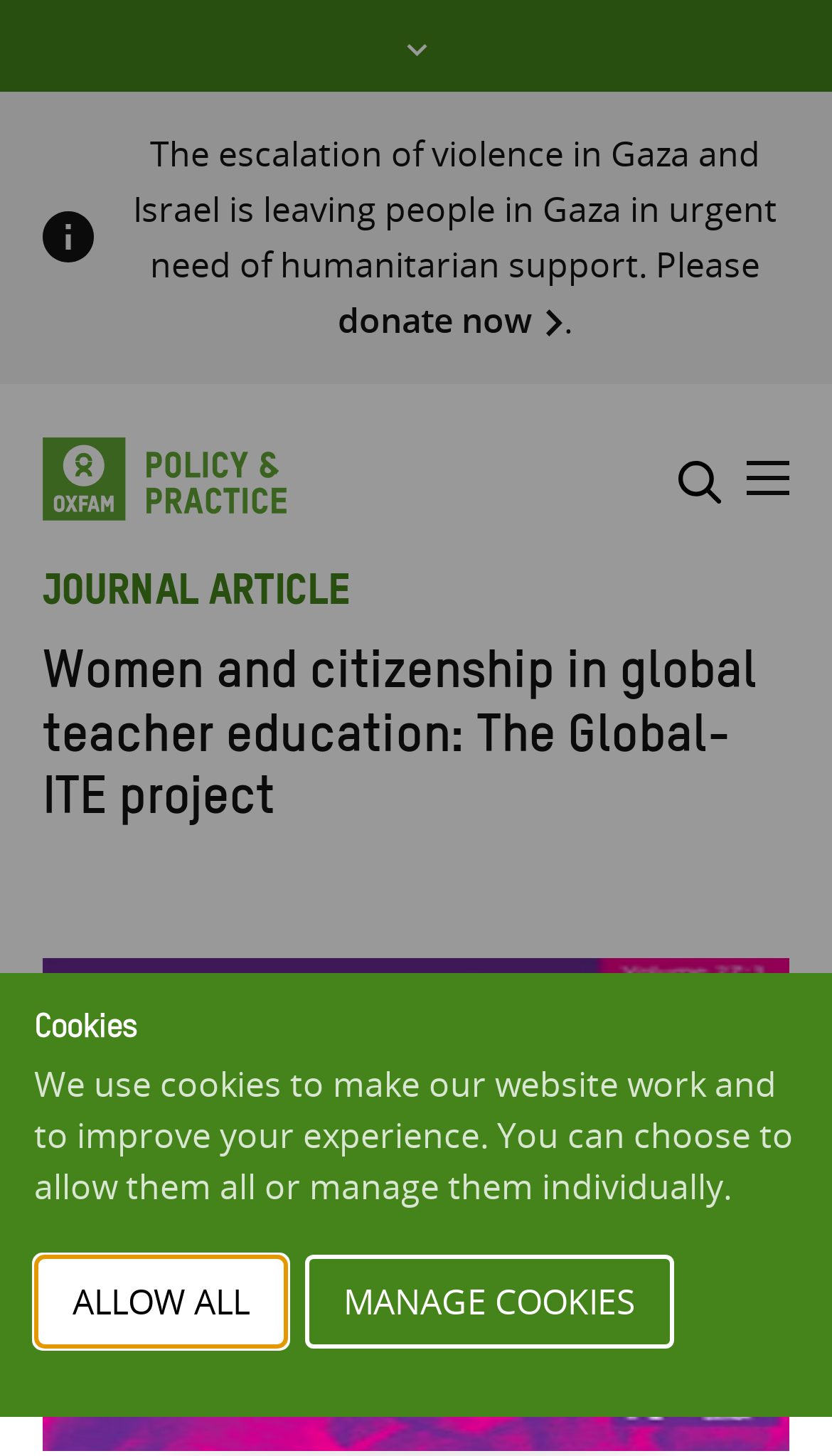What is the organization behind this webpage?
Please utilize the information in the image to give a detailed response to the question.

I found the answer by looking at the link element with the text 'Oxfam Policy & Practice' and its location at the top of the webpage, which suggests that it is the organization responsible for the webpage.